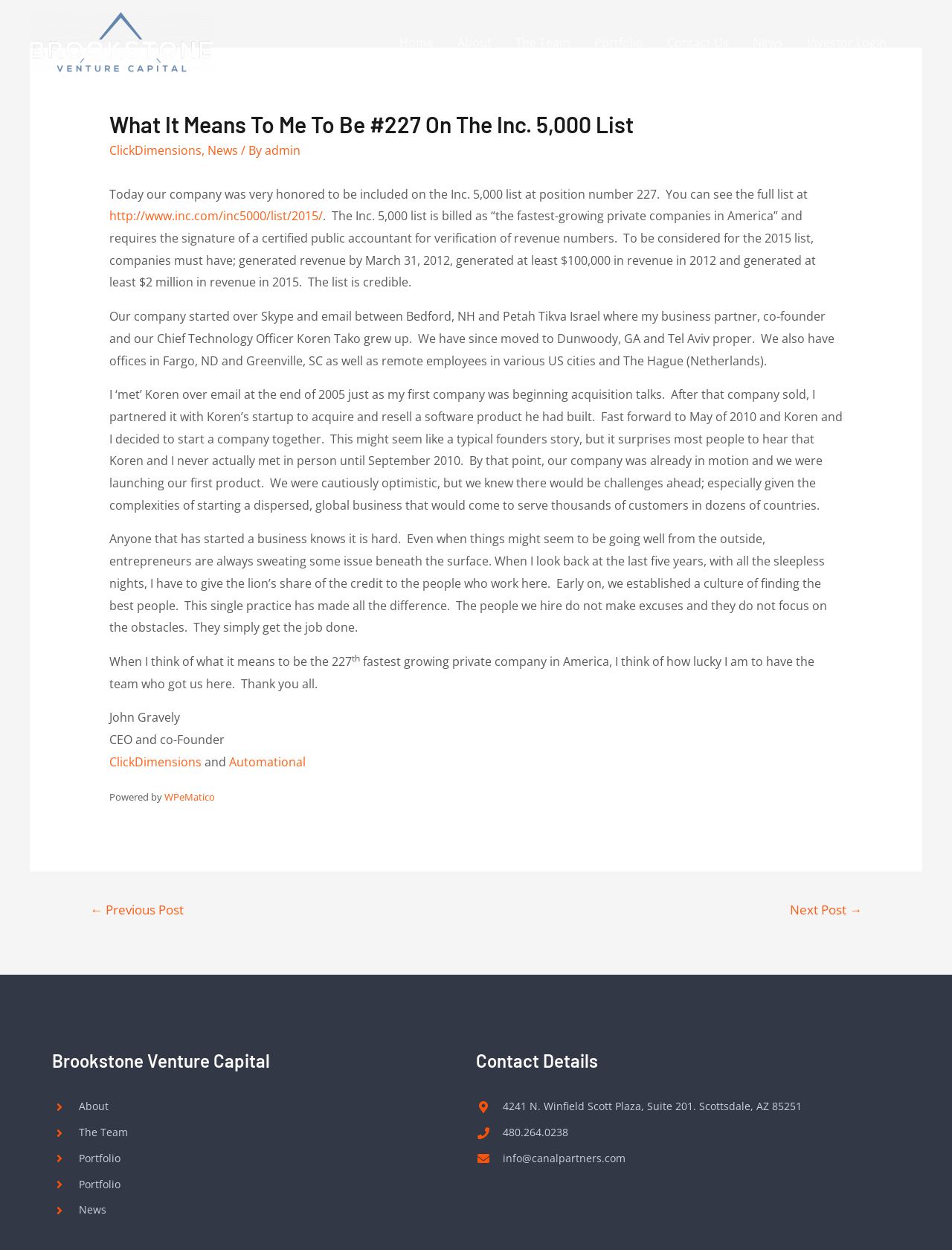Please locate the bounding box coordinates of the region I need to click to follow this instruction: "Click on the Home link".

[0.407, 0.015, 0.468, 0.053]